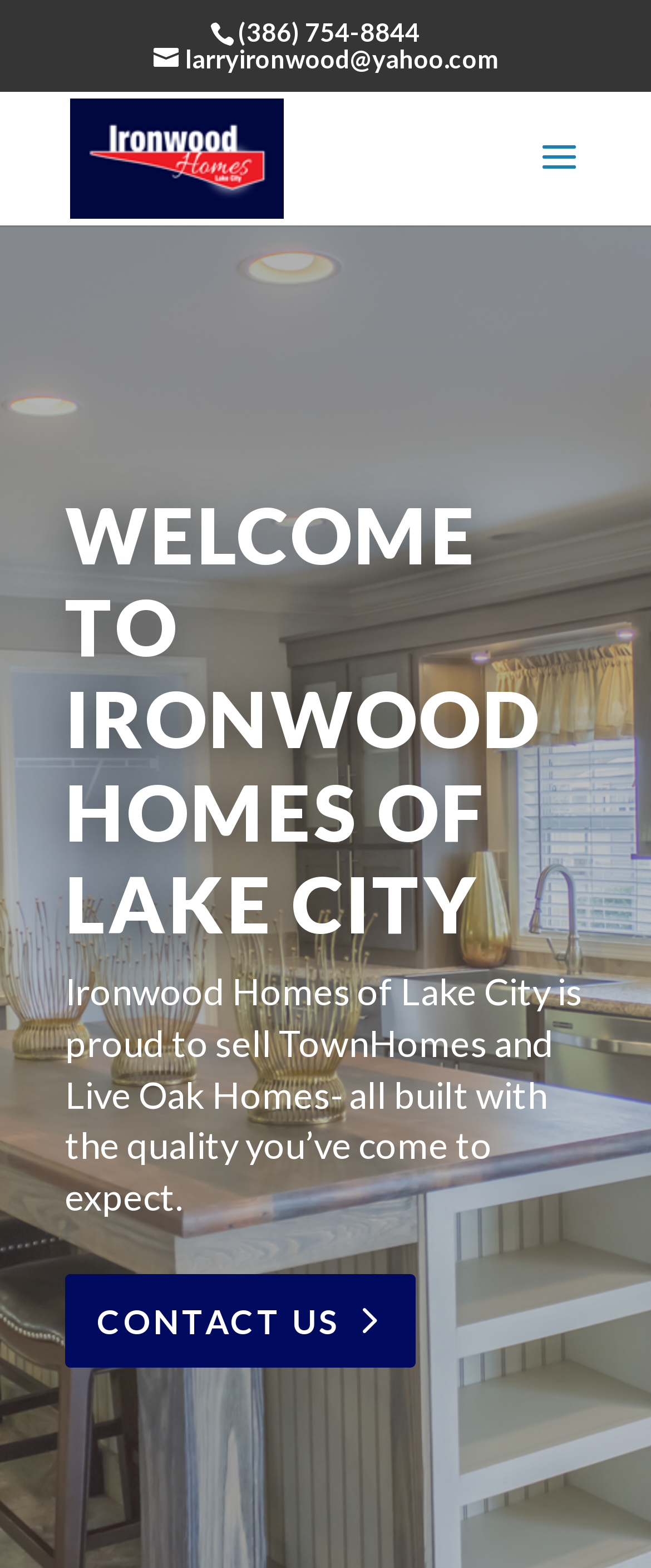Please identify and generate the text content of the webpage's main heading.

WELCOME TO IRONWOOD HOMES OF LAKE CITY